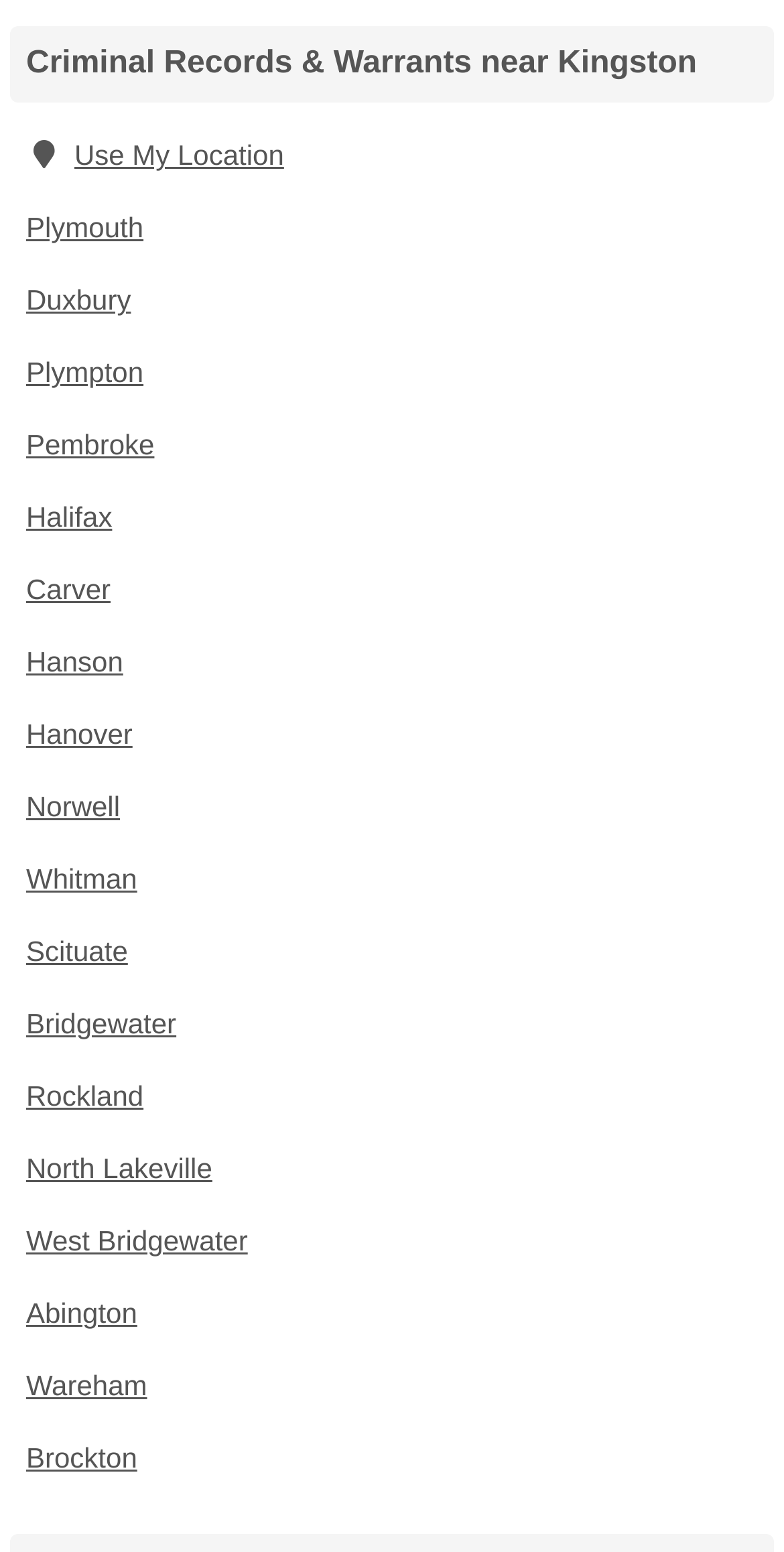What is the first location link? Analyze the screenshot and reply with just one word or a short phrase.

Plymouth